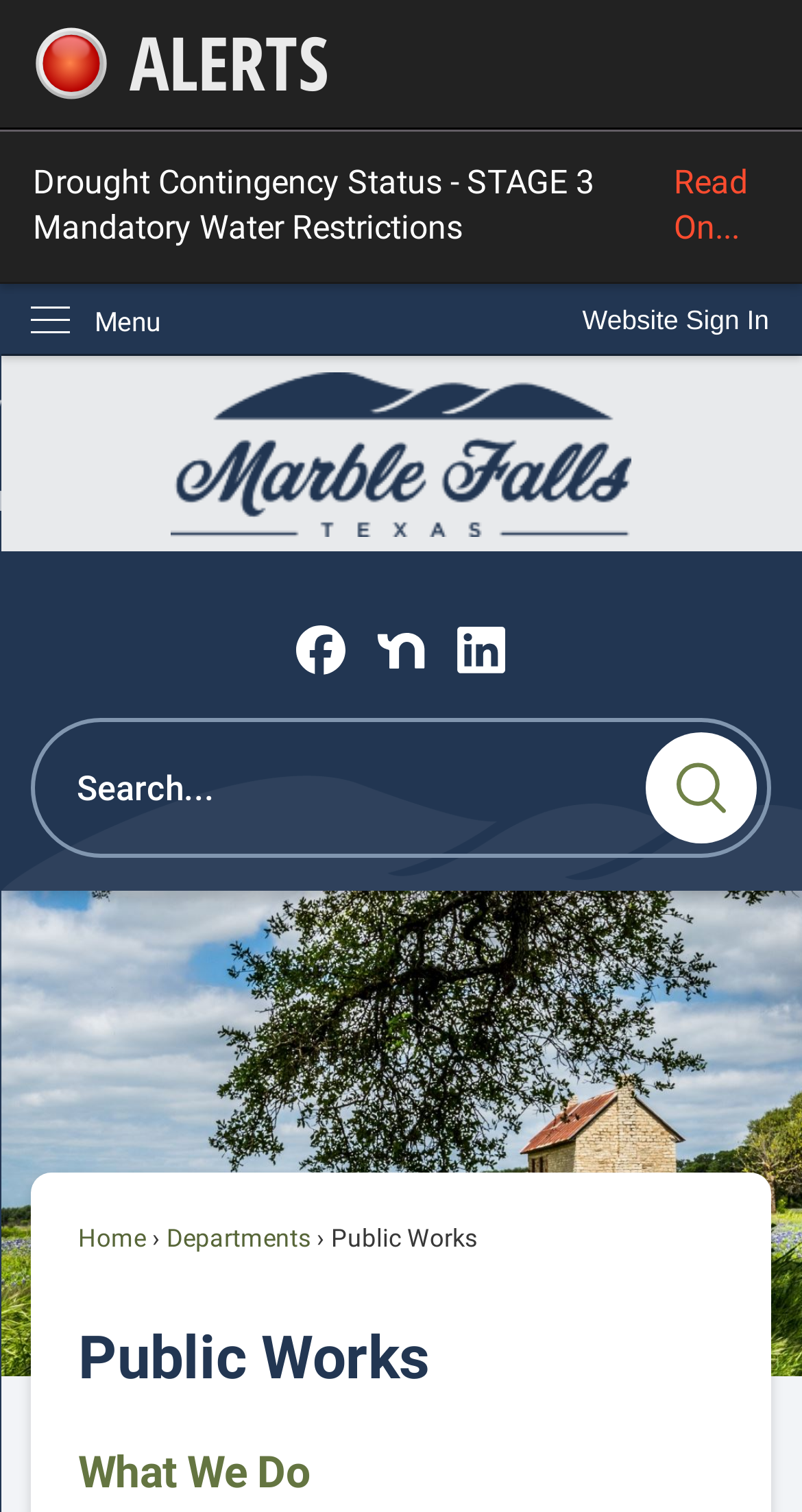Provide a thorough description of this webpage.

The webpage is about the Public Works Department for Marble Falls, TX. At the top left, there is a "Skip to Main Content" link. Next to it, an "Emergency Alert" image is displayed with a link to "Emergency Alert ALERTS" below it. 

Below the alert, a "Drought Contingency Status" link is located, which provides information about the current water restrictions. To the right of this link, a "Website Sign In" button is positioned. 

A vertical menu is located on the top left, with a "Menu" label. Below the menu, a "Marble Falls TX Homepage" link is displayed with an accompanying image. 

On the top right, there are three social media links: "Facebook graphic", "Nextdoor graphic", and "Linkedin graphic", each with its respective image. 

A search region is located in the middle of the page, containing a search textbox and a "Go to Site Search" button with an image. 

Below the search region, there are four links: "Home", "Departments", and "Public Works", which is also a heading. Another heading, "What We Do", is located at the bottom of the page.